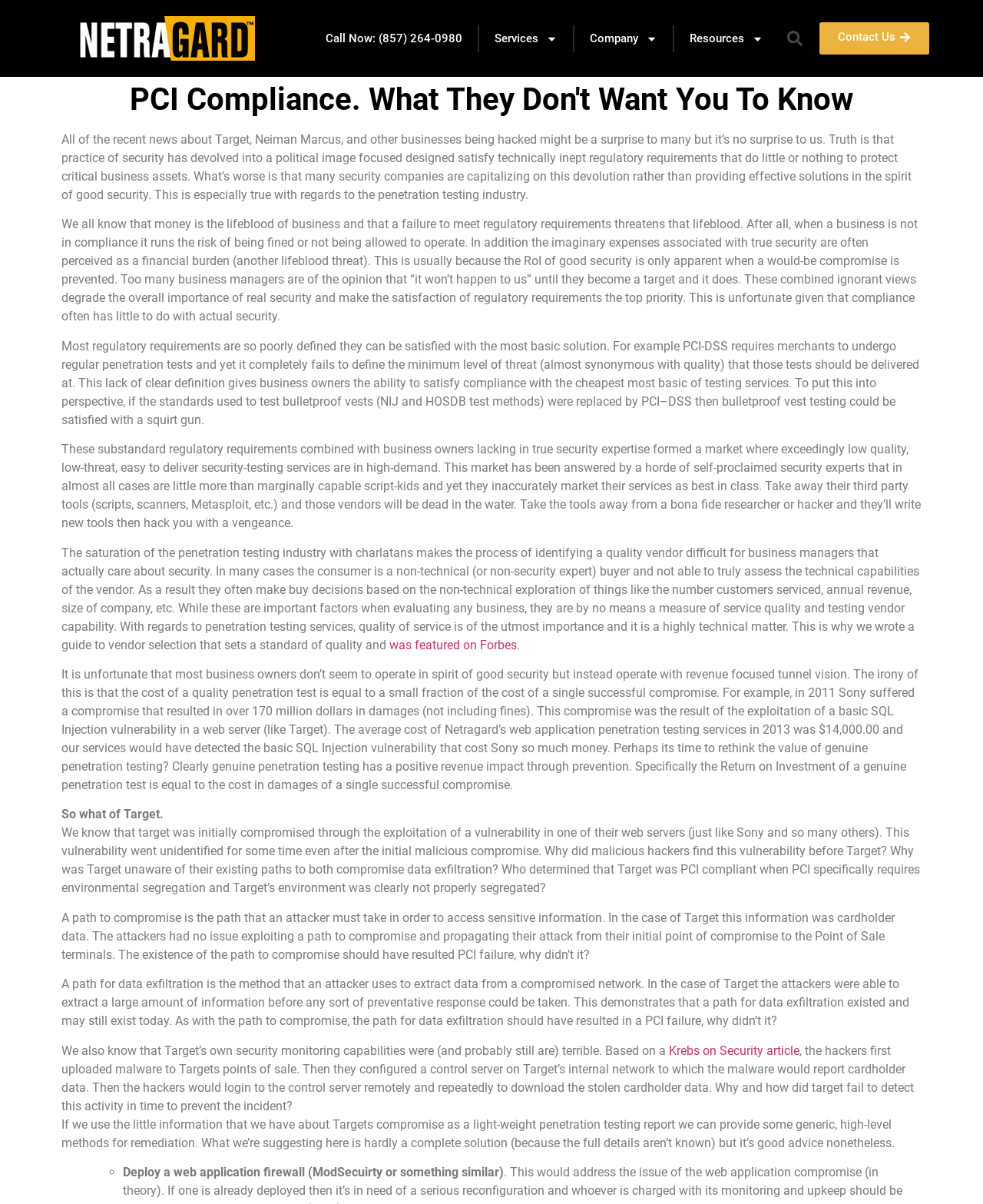Using the provided element description: "Call Now: (857) 264-0980", identify the bounding box coordinates. The coordinates should be four floats between 0 and 1 in the order [left, top, right, bottom].

[0.316, 0.0, 0.486, 0.064]